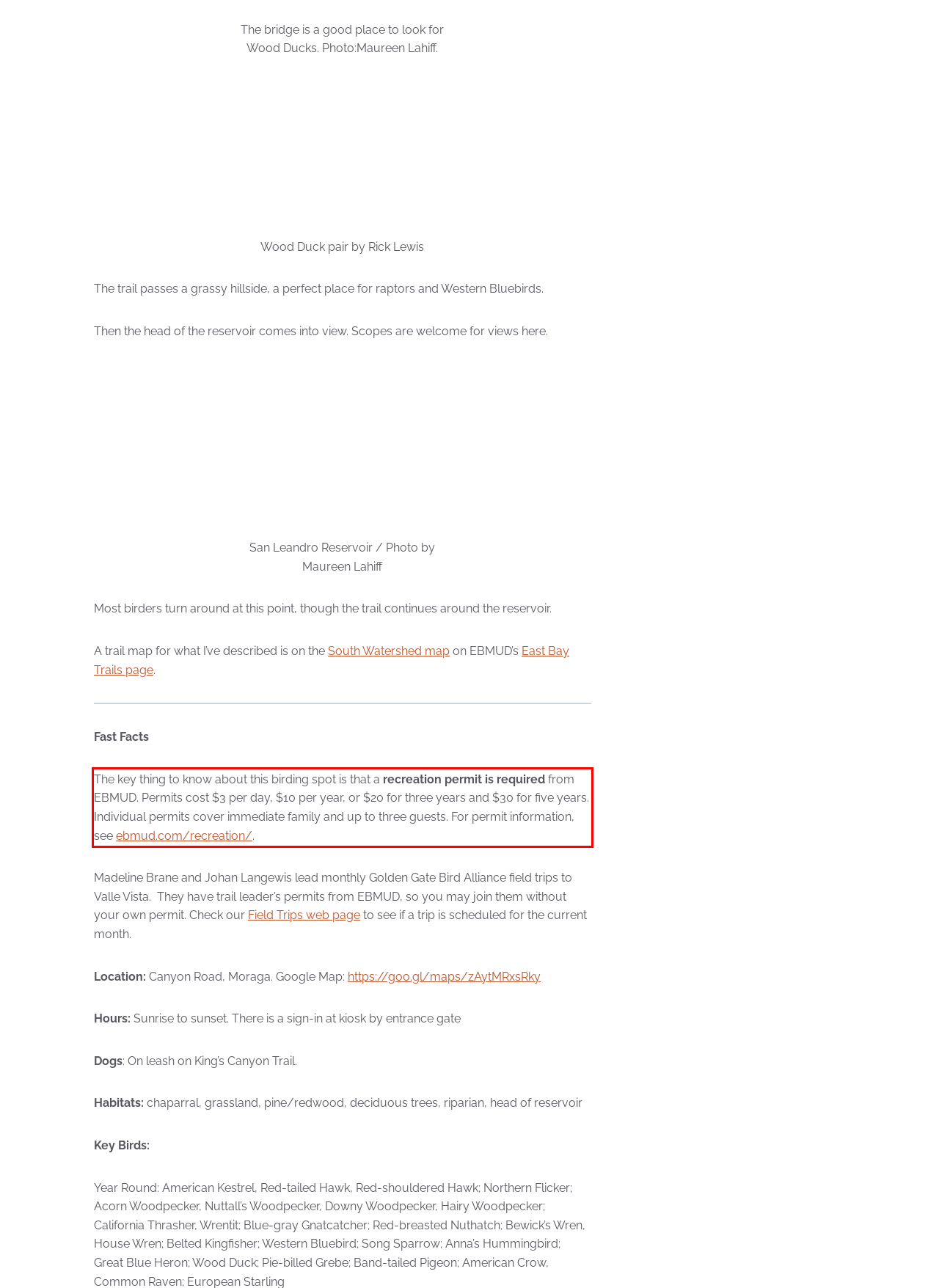Identify and extract the text within the red rectangle in the screenshot of the webpage.

The key thing to know about this birding spot is that a recreation permit is required from EBMUD. Permits cost $3 per day, $10 per year, or $20 for three years and $30 for five years. Individual permits cover immediate family and up to three guests. For permit information, see ebmud.com/recreation/.